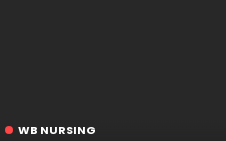What tone does the overall aesthetic convey?
Provide a detailed answer to the question, using the image to inform your response.

The caption describes the overall aesthetic as conveying a modern and professional tone, which aligns with educational branding and promotional materials within the nursing sector, suggesting a sense of sophistication and expertise.